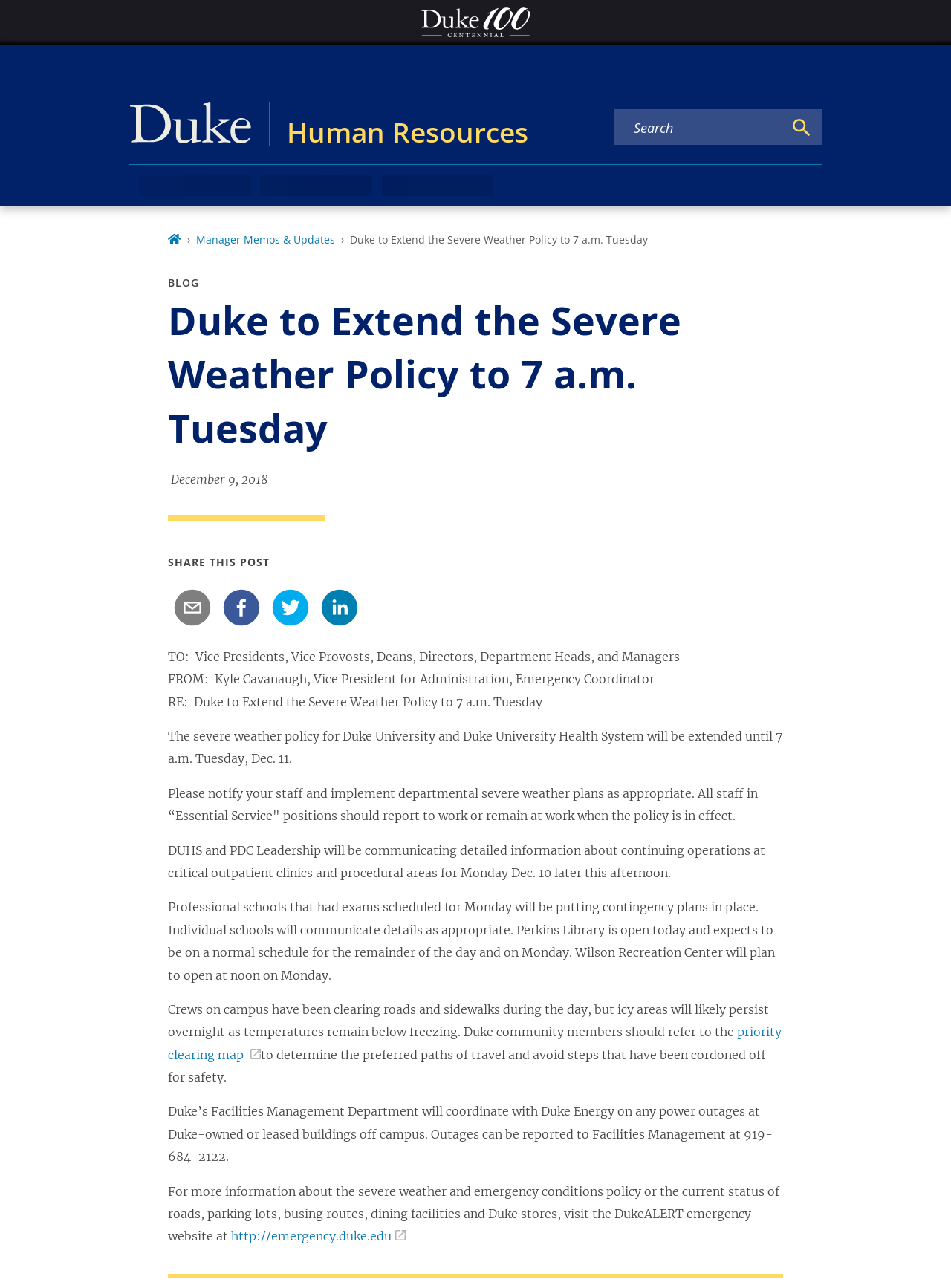Explain the webpage's design and content in an elaborate manner.

The webpage appears to be an announcement from Duke University's Human Resources department. At the top, there is a Duke 100 Centennial logo, followed by a heading that reads "Action menu" and another that reads "Utility menu". Below these, there is a link to "Duke University Human Resources" accompanied by an image of the university's logo.

On the left side of the page, there is a navigation menu labeled "Primary navigation" with a loading icon. Below this, there is a breadcrumb navigation menu with links to "Home" and "Manager Memos & Updates". The current page is highlighted, with the title "Duke to Extend the Severe Weather Policy to 7 a.m. Tuesday".

The main content of the page is a memo from Kyle Cavanaugh, Vice President for Administration and Emergency Coordinator, addressed to various university officials. The memo announces that the severe weather policy will be extended until 7 a.m. Tuesday, December 11, and provides instructions for staff and departmental severe weather plans.

The memo is divided into several paragraphs, with headings and links to additional resources. There are also buttons to share the post via email, Facebook, Twitter, and LinkedIn. At the bottom of the page, there is a horizontal separator, followed by a link to the DukeALERT emergency website.

Throughout the page, there are several images, including the Duke University logo, loading icons, and social media buttons. The layout is organized, with clear headings and concise text, making it easy to read and navigate.